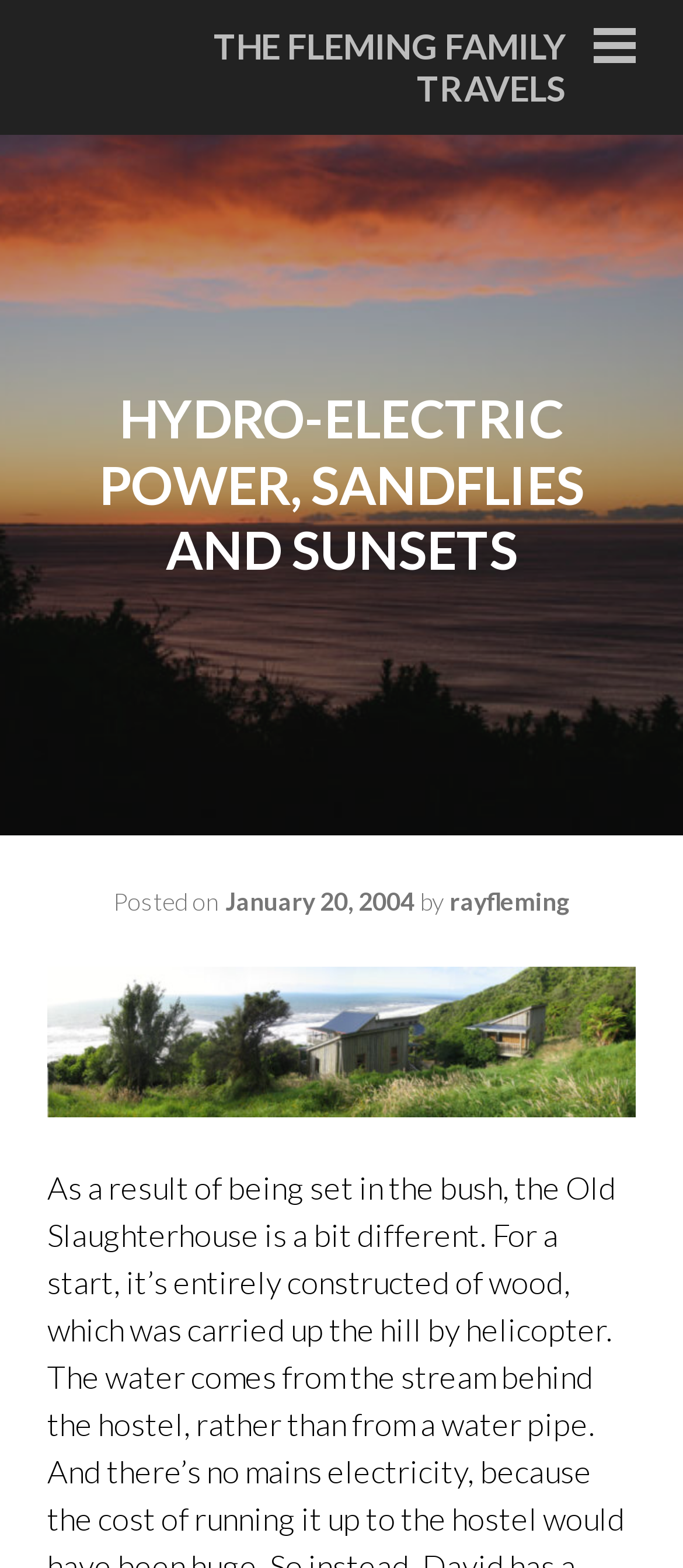What is the name of the author?
Refer to the image and answer the question using a single word or phrase.

rayfleming